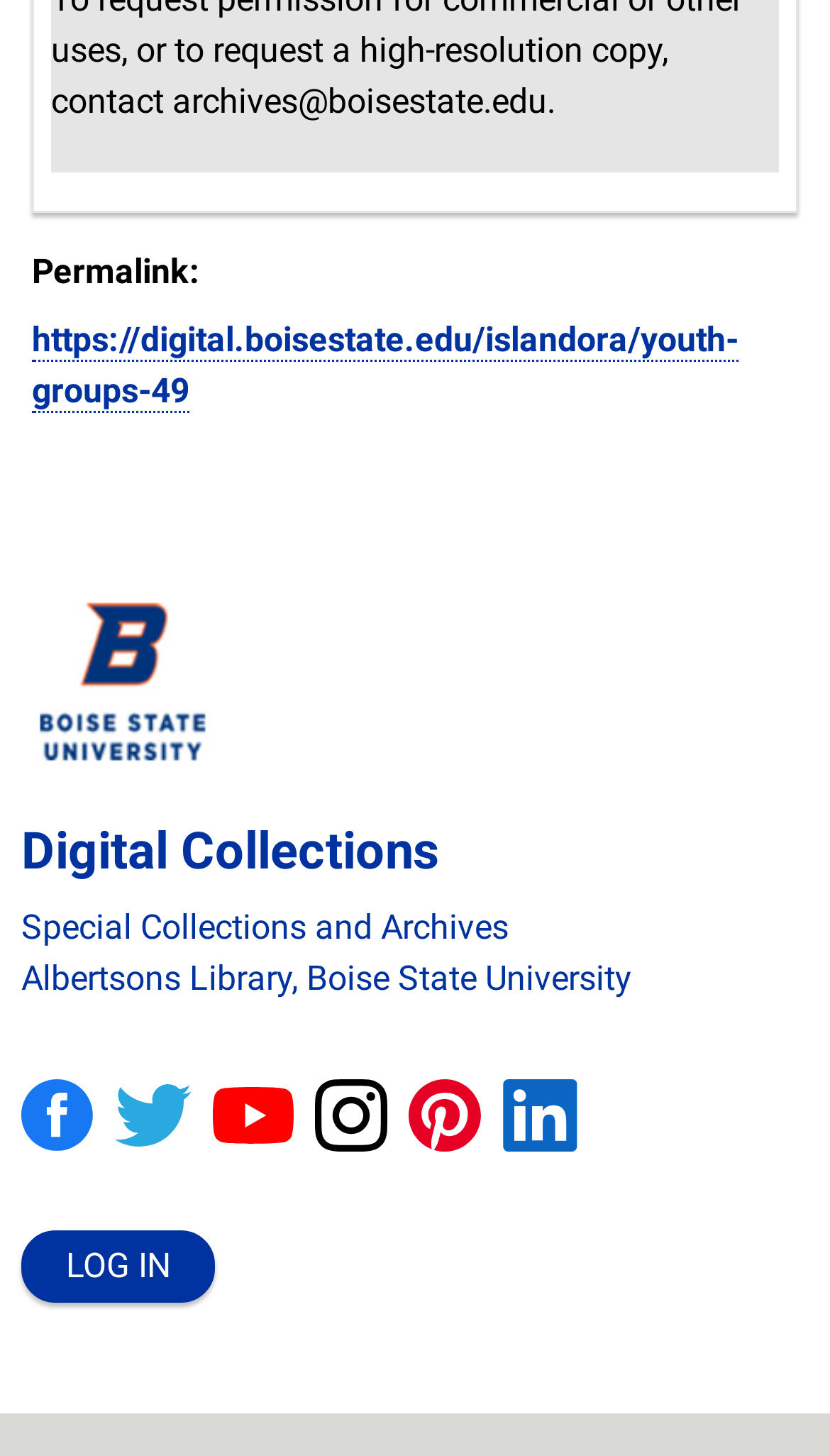Locate the bounding box coordinates of the element that needs to be clicked to carry out the instruction: "Visit Digital Collections". The coordinates should be given as four float numbers ranging from 0 to 1, i.e., [left, top, right, bottom].

[0.026, 0.564, 0.528, 0.605]